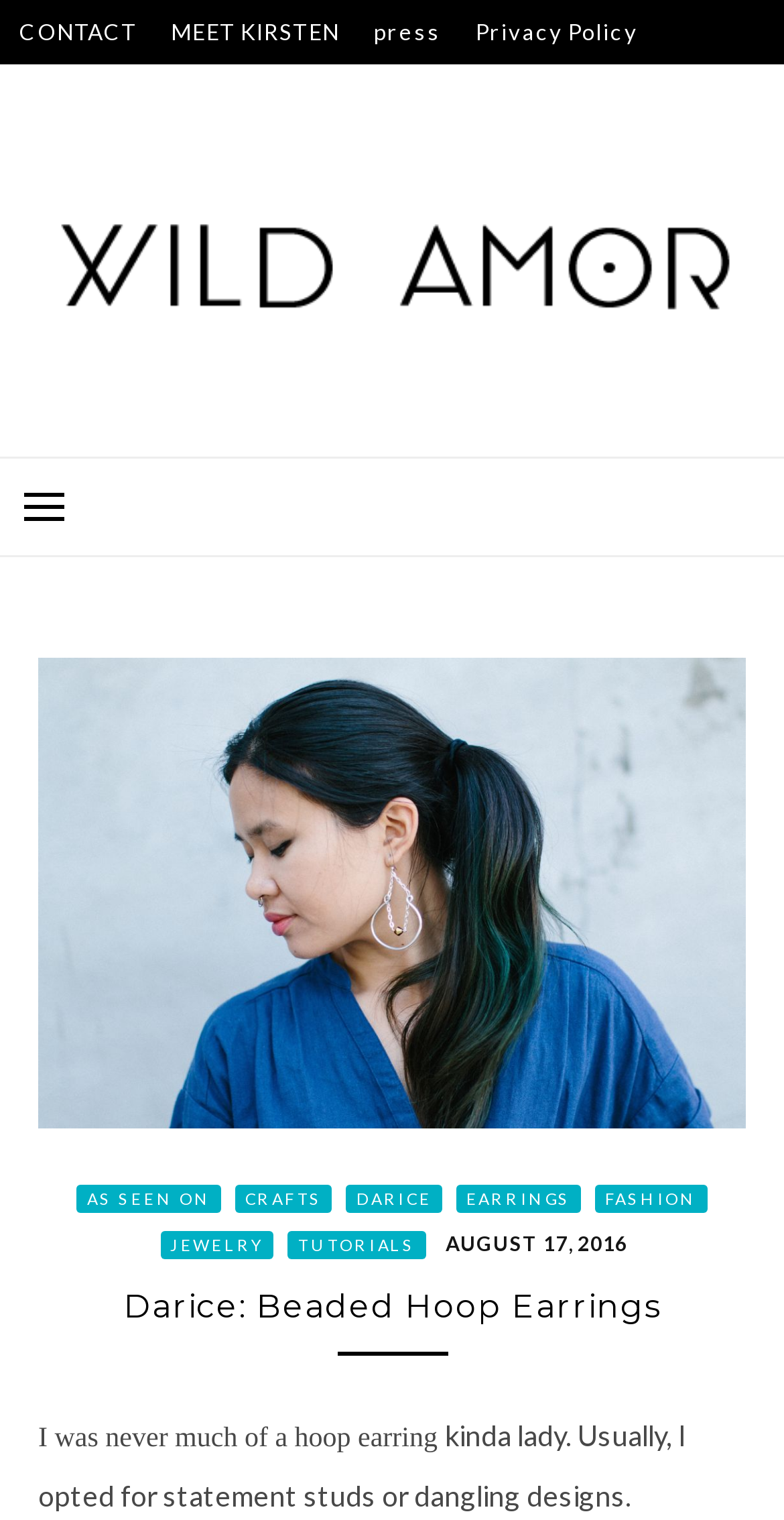Determine the bounding box coordinates of the section to be clicked to follow the instruction: "explore Studs & Pearls: 30 Creative Projects for Customized Fashion". The coordinates should be given as four float numbers between 0 and 1, formatted as [left, top, right, bottom].

[0.025, 0.042, 0.931, 0.085]